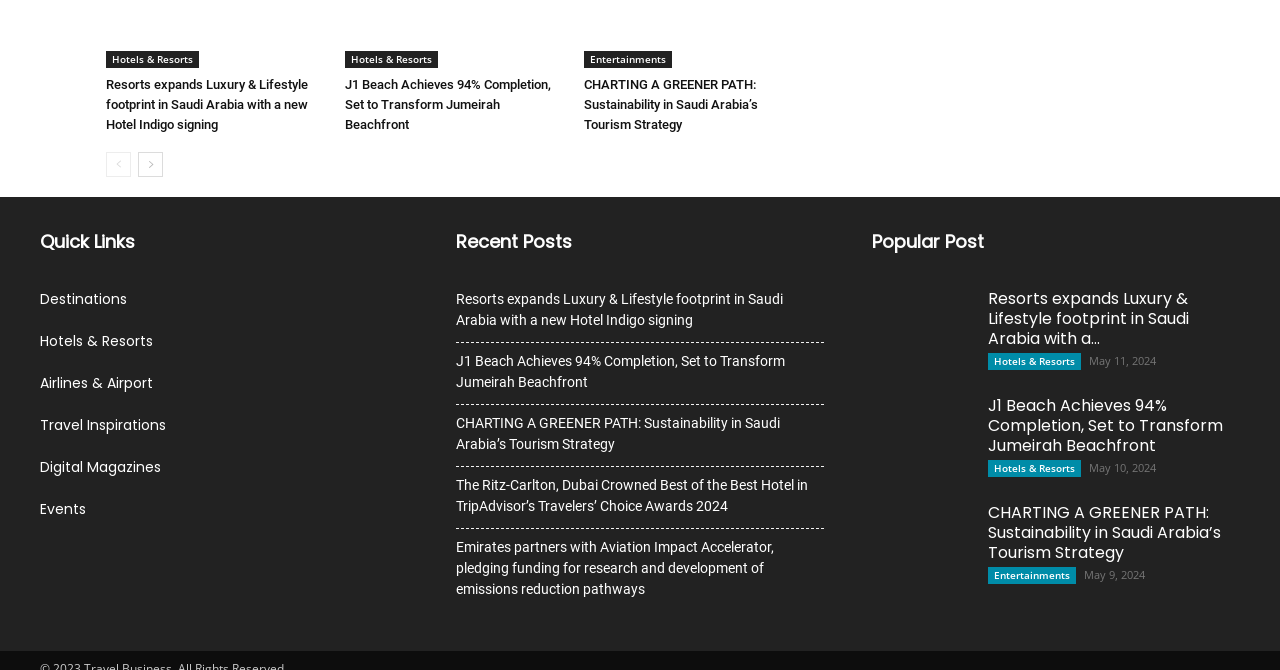Please determine the bounding box coordinates of the element's region to click for the following instruction: "Go to the next page".

[0.108, 0.227, 0.127, 0.264]